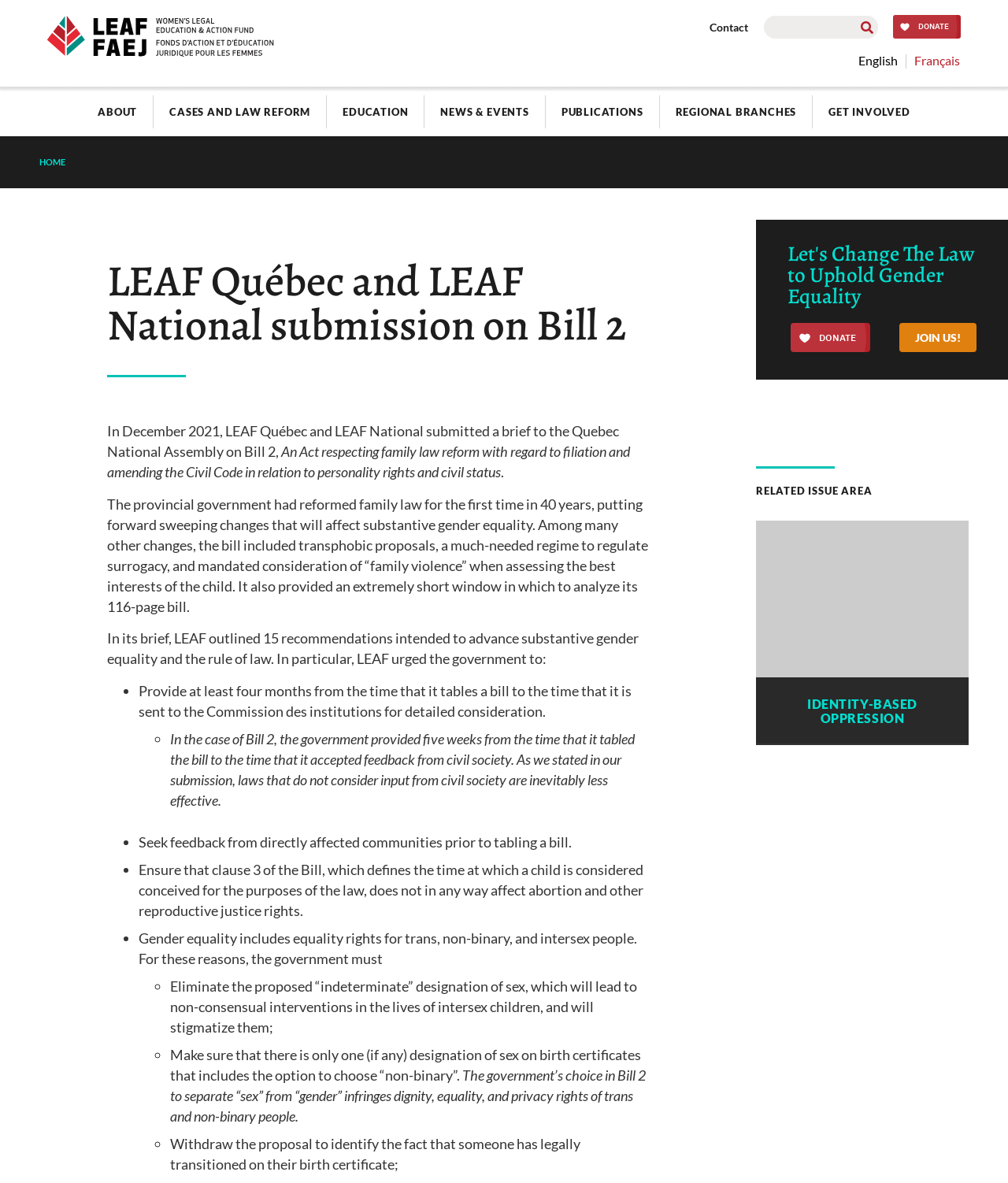How many recommendations did LEAF outline in its brief?
Please ensure your answer to the question is detailed and covers all necessary aspects.

The webpage states that 'In its brief, LEAF outlined 15 recommendations intended to advance substantive gender equality and the rule of law', which indicates that LEAF outlined 15 recommendations in its brief.